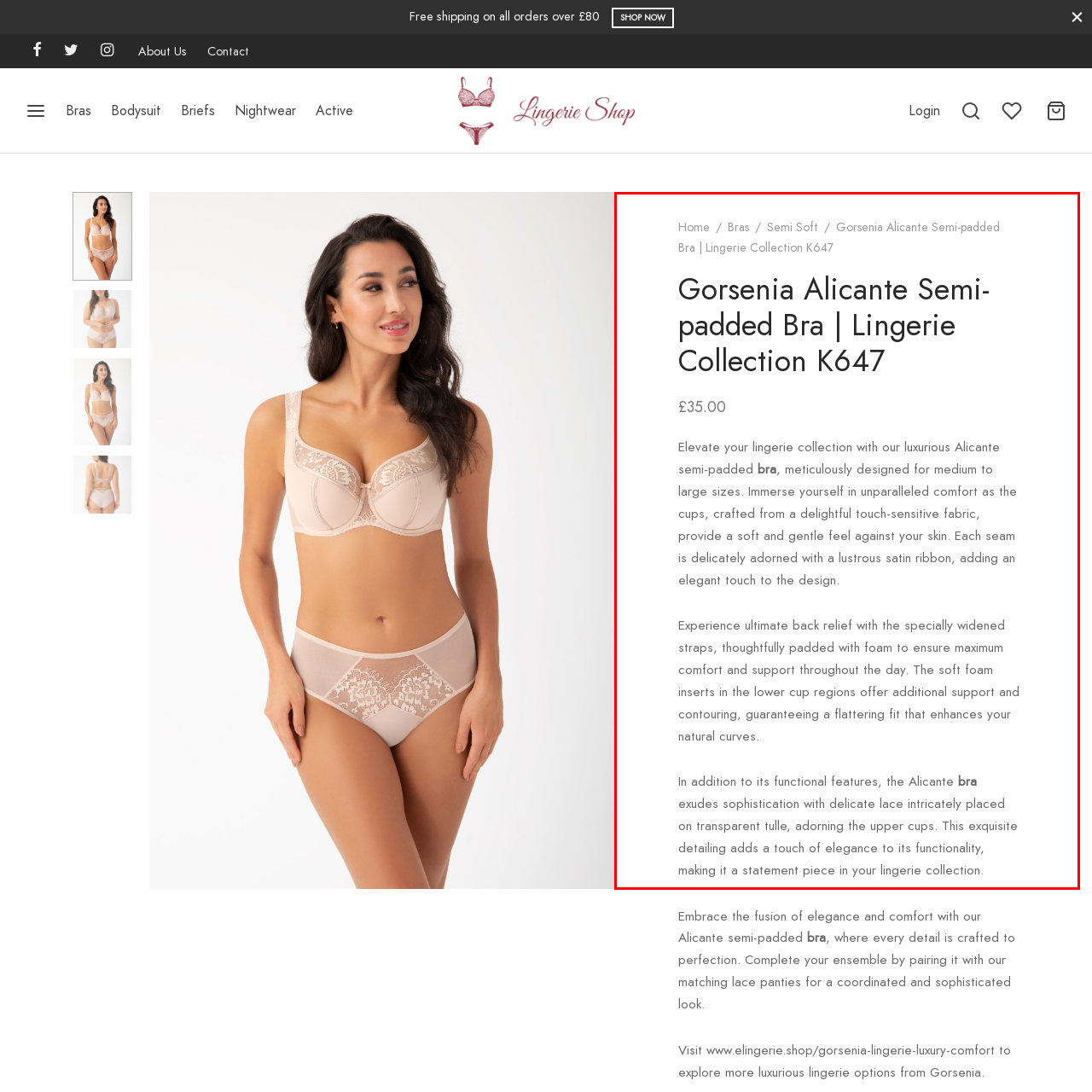Provide a comprehensive description of the image contained within the red rectangle.

The image showcases the **Gorsenia Alicante Semi-padded Bra**, part of the Lingerie Collection K647, priced at £35. This luxurious lingerie piece is designed for medium to large sizes and features cups made from a touch-sensitive fabric that provides a soft and gentle feeling against the skin. The bra is elegantly detailed with satin ribbon seams, enhancing its sophistication.

Promising ultimate comfort, the Alicante bra offers specially widened, foam-padded straps that relieve back pressure and support throughout the day. Additionally, the lower cup regions are equipped with soft foam inserts, ensuring a flattering fit that accentuates natural curves.

Its functional elegance is elevated by intricate lace placed on transparent tulle, adorning the upper cups. This exquisite detailing not only adds a charming aesthetic but also makes it a standout piece in your lingerie collection.